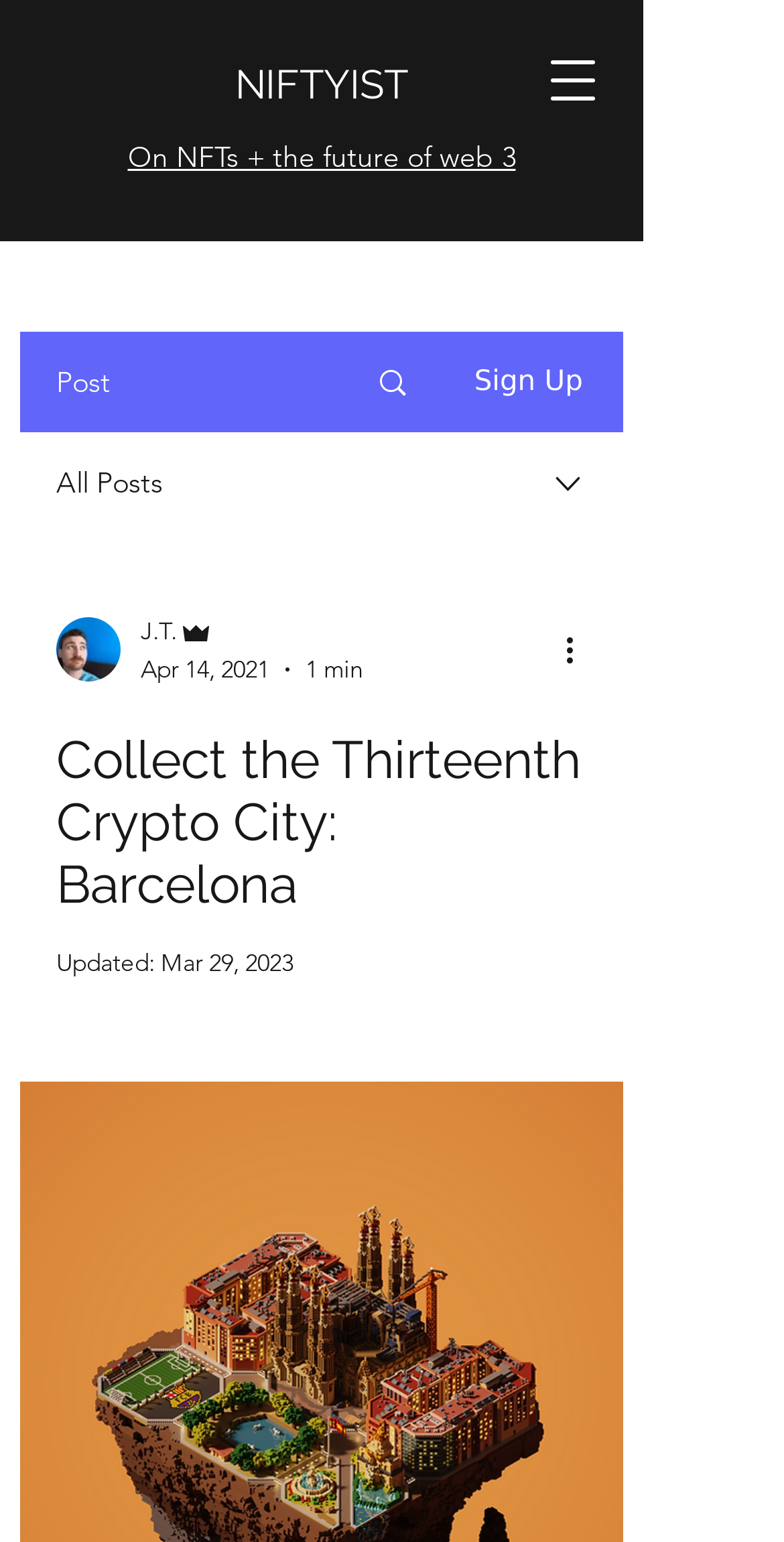Give a one-word or short-phrase answer to the following question: 
What is the text on the combobox?

J.T.